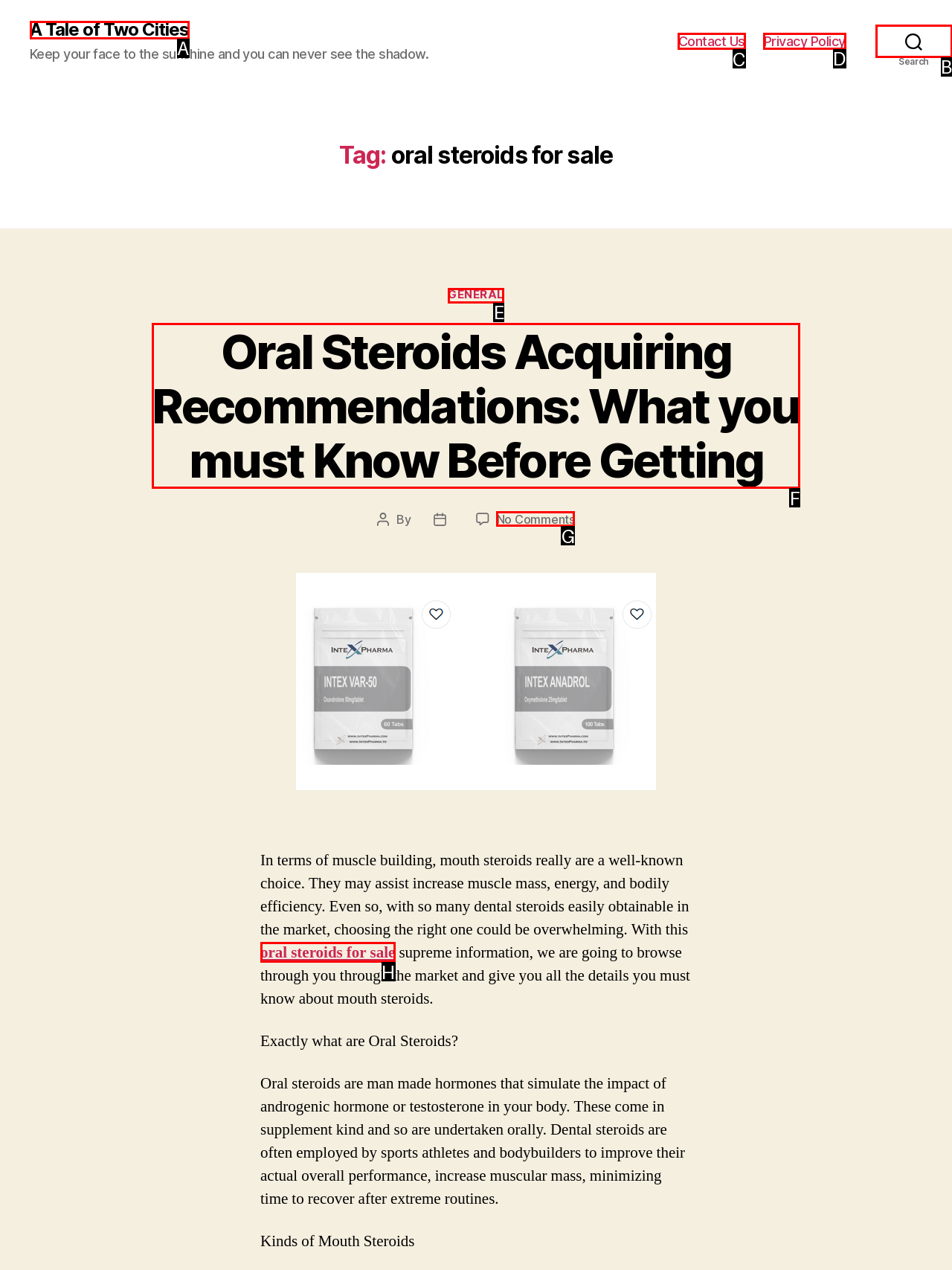Select the HTML element that needs to be clicked to carry out the task: Click the 'Contact Us' link
Provide the letter of the correct option.

C